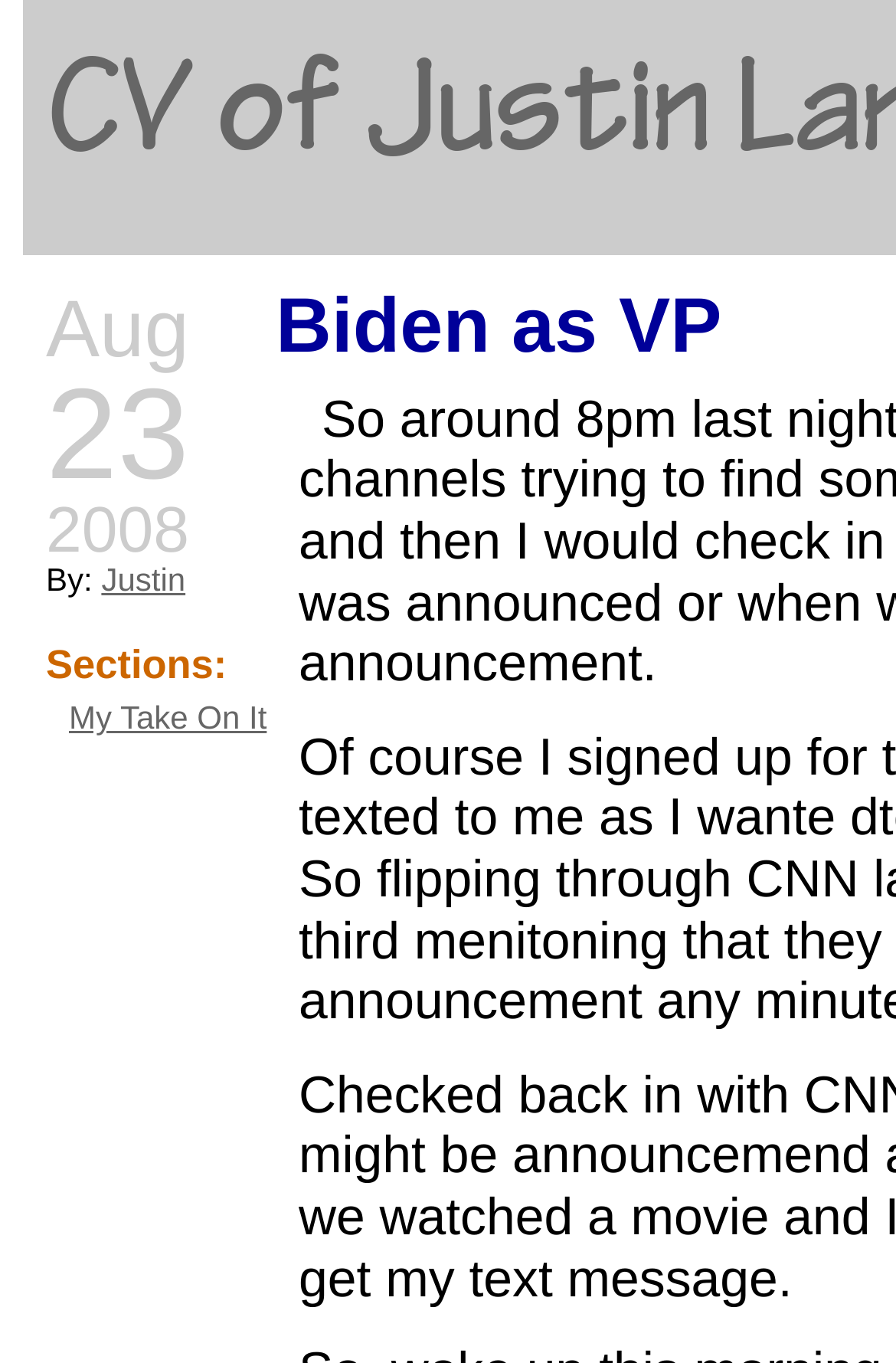Detail the webpage's structure and highlights in your description.

The webpage appears to be a personal webpage or a blog, with a focus on the topic "Biden as VP" and a connection to Justin Lang's CV. 

At the top left of the page, there is a date section, which displays the month "Aug", the day "23", and the year "2008". Below this date section, there is a "By:" label, followed by a link to "Justin", indicating the author of the content.

Further down, there is a heading titled "Sections:", which seems to introduce a list of links or categories. The first link is "My Take On It", positioned below the heading. 

To the right of the date section, there is a prominent link titled "Biden as VP", which is likely a main topic or a featured article on the page. Above this link, there is a small image, although its content is not specified.